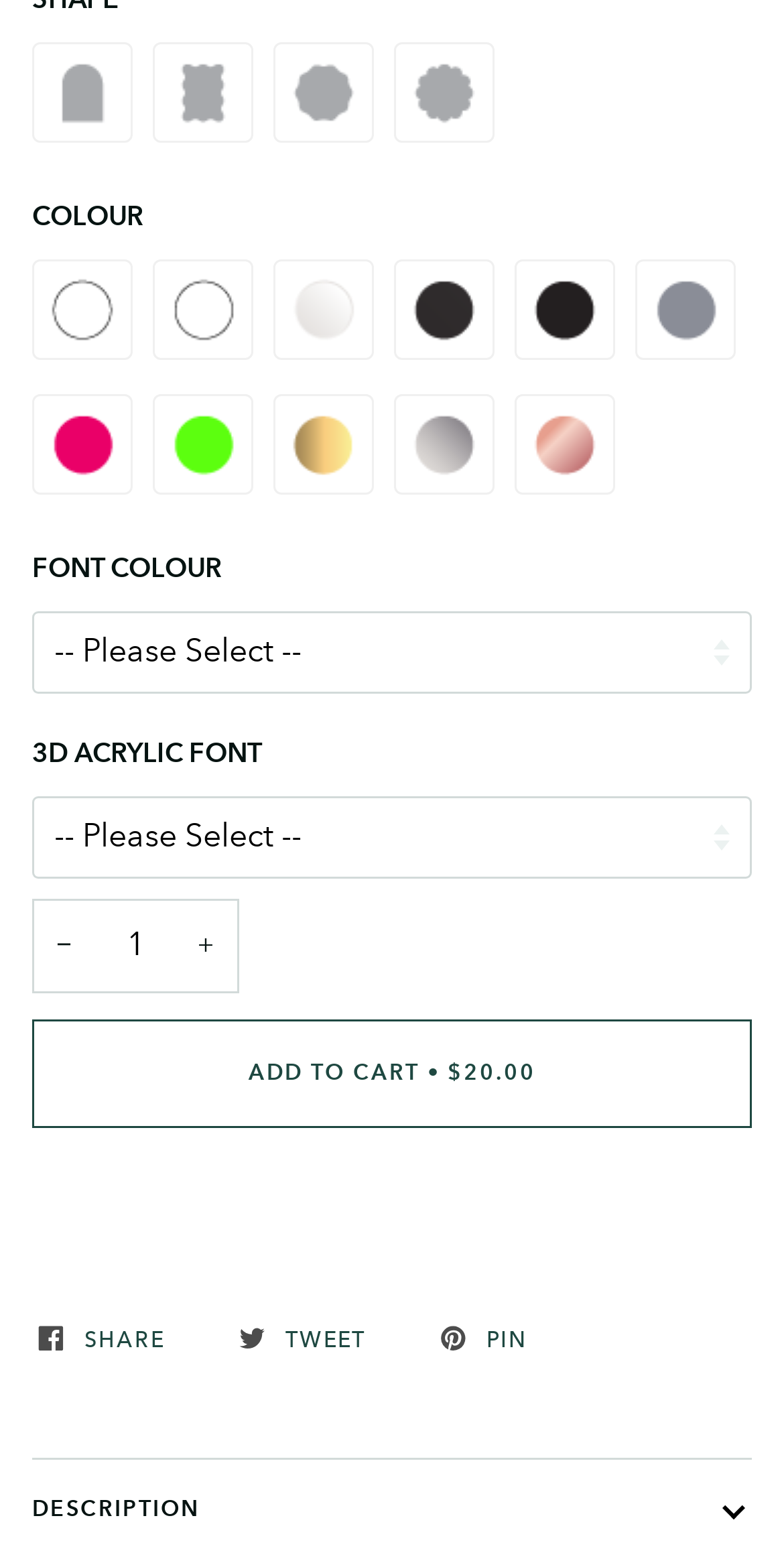Please locate the bounding box coordinates of the region I need to click to follow this instruction: "Add to cart".

[0.041, 0.652, 0.959, 0.721]